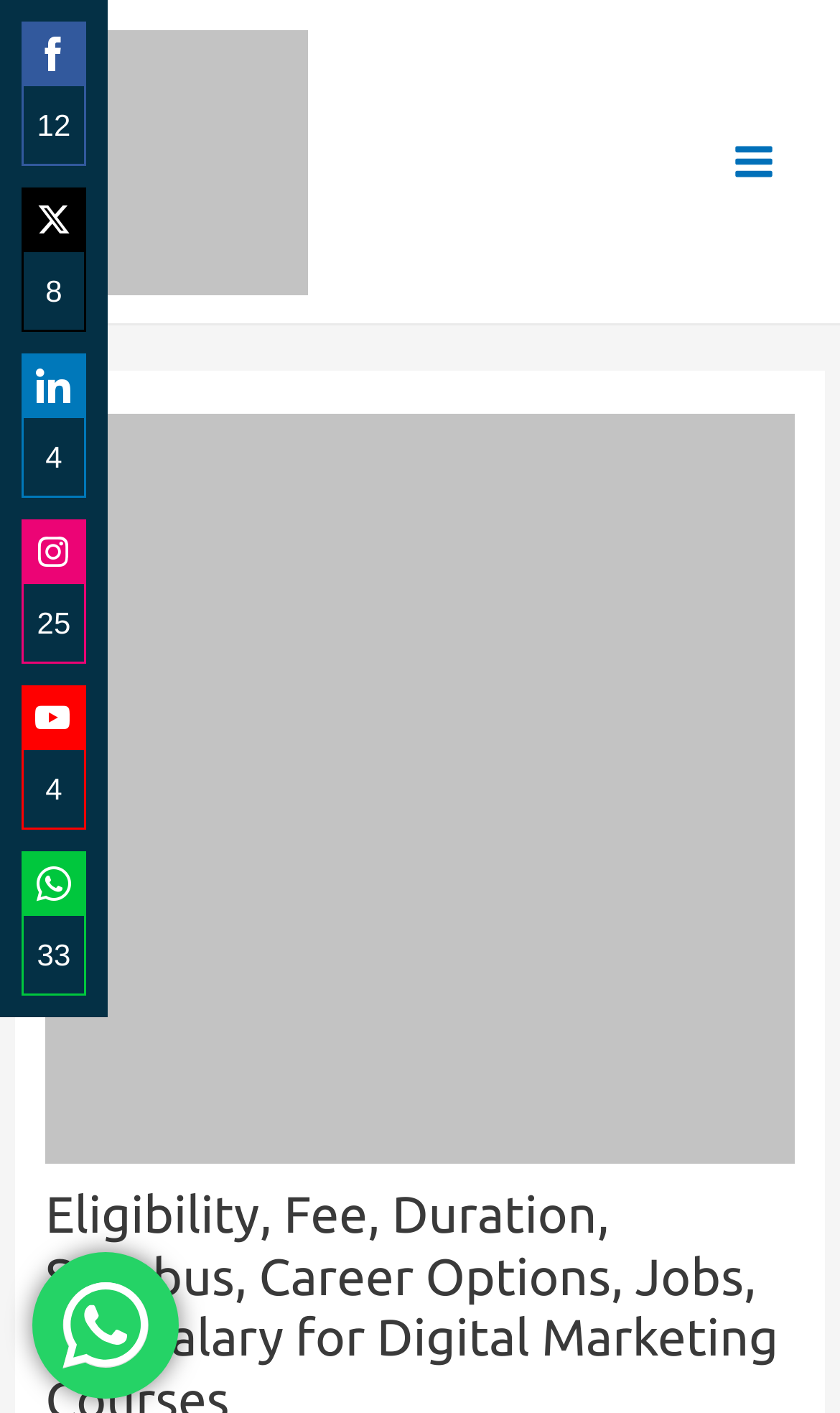Specify the bounding box coordinates of the region I need to click to perform the following instruction: "Open the Main Menu". The coordinates must be four float numbers in the range of 0 to 1, i.e., [left, top, right, bottom].

[0.845, 0.084, 0.949, 0.146]